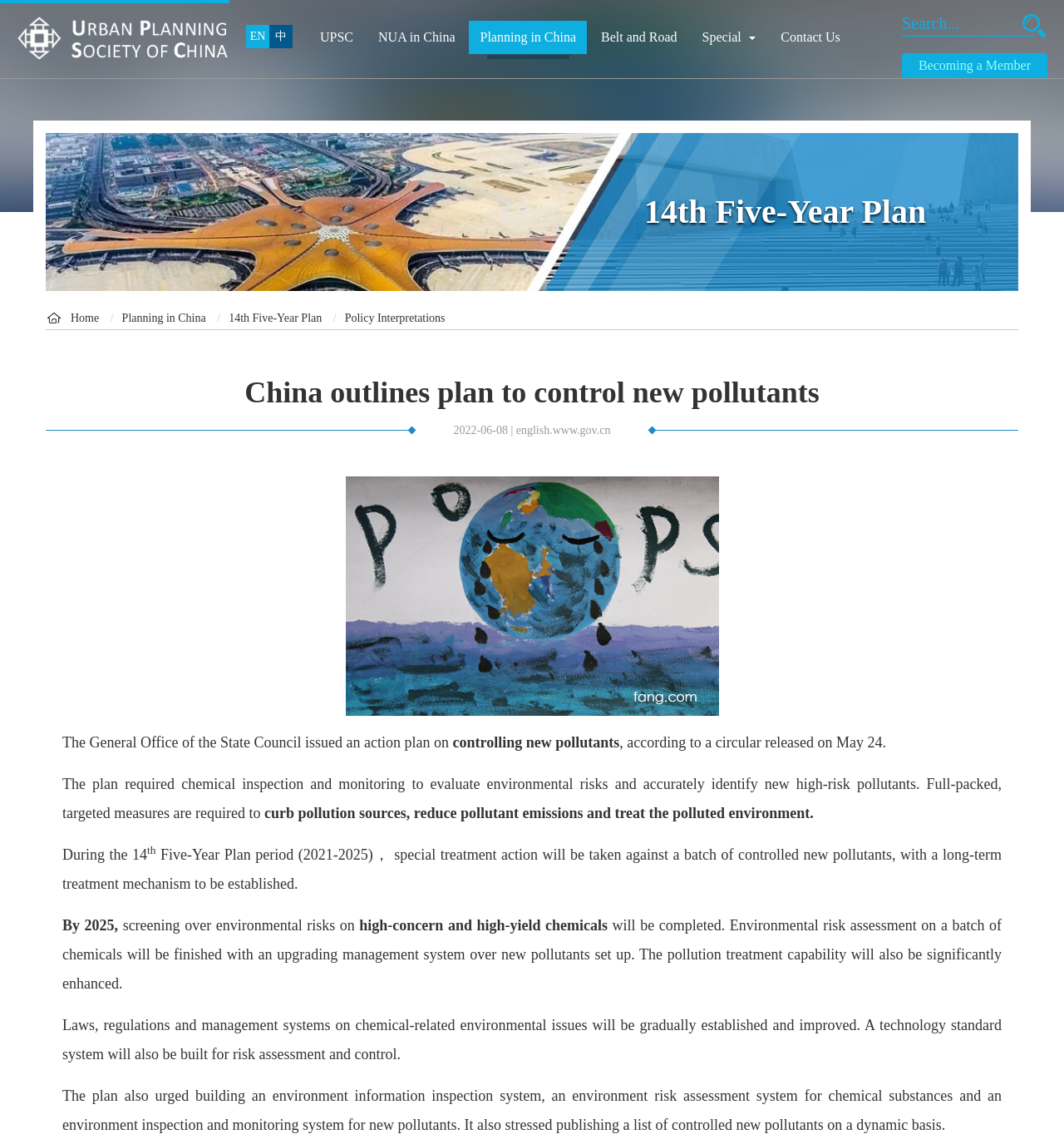From the element description: "14th Five-Year Plan", extract the bounding box coordinates of the UI element. The coordinates should be expressed as four float numbers between 0 and 1, in the order [left, top, right, bottom].

[0.215, 0.273, 0.303, 0.283]